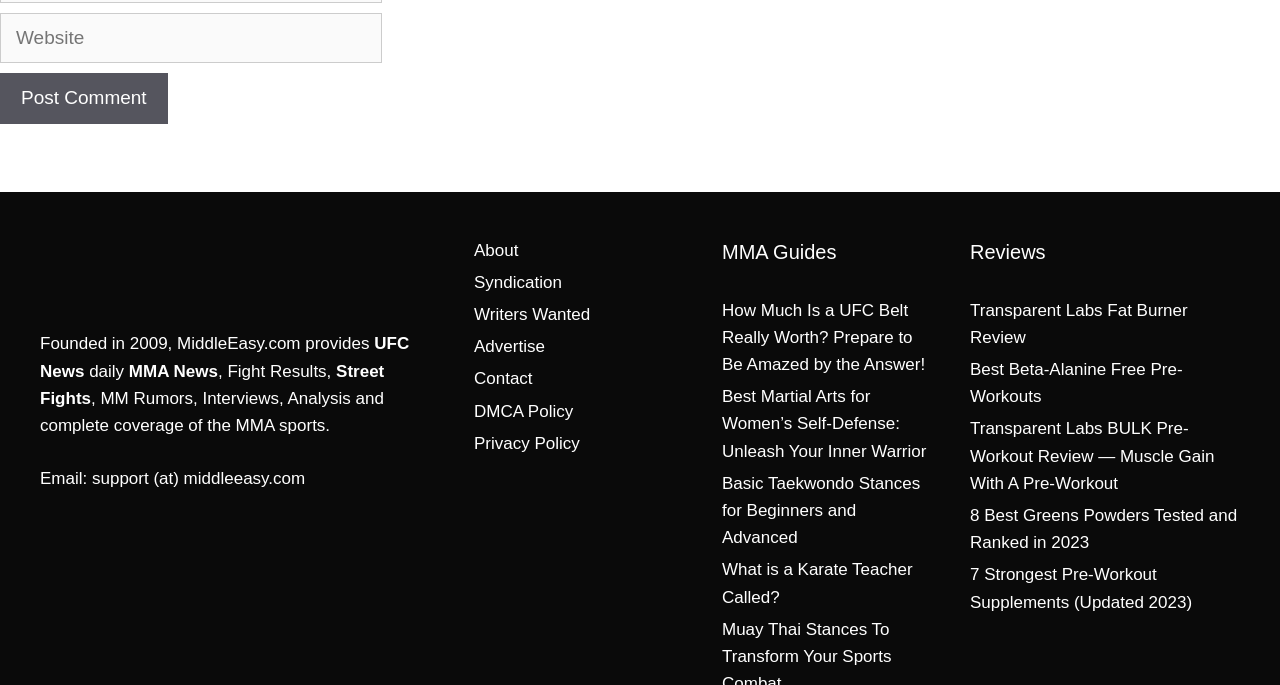Respond to the following question with a brief word or phrase:
What is the website's name?

MiddleEasy